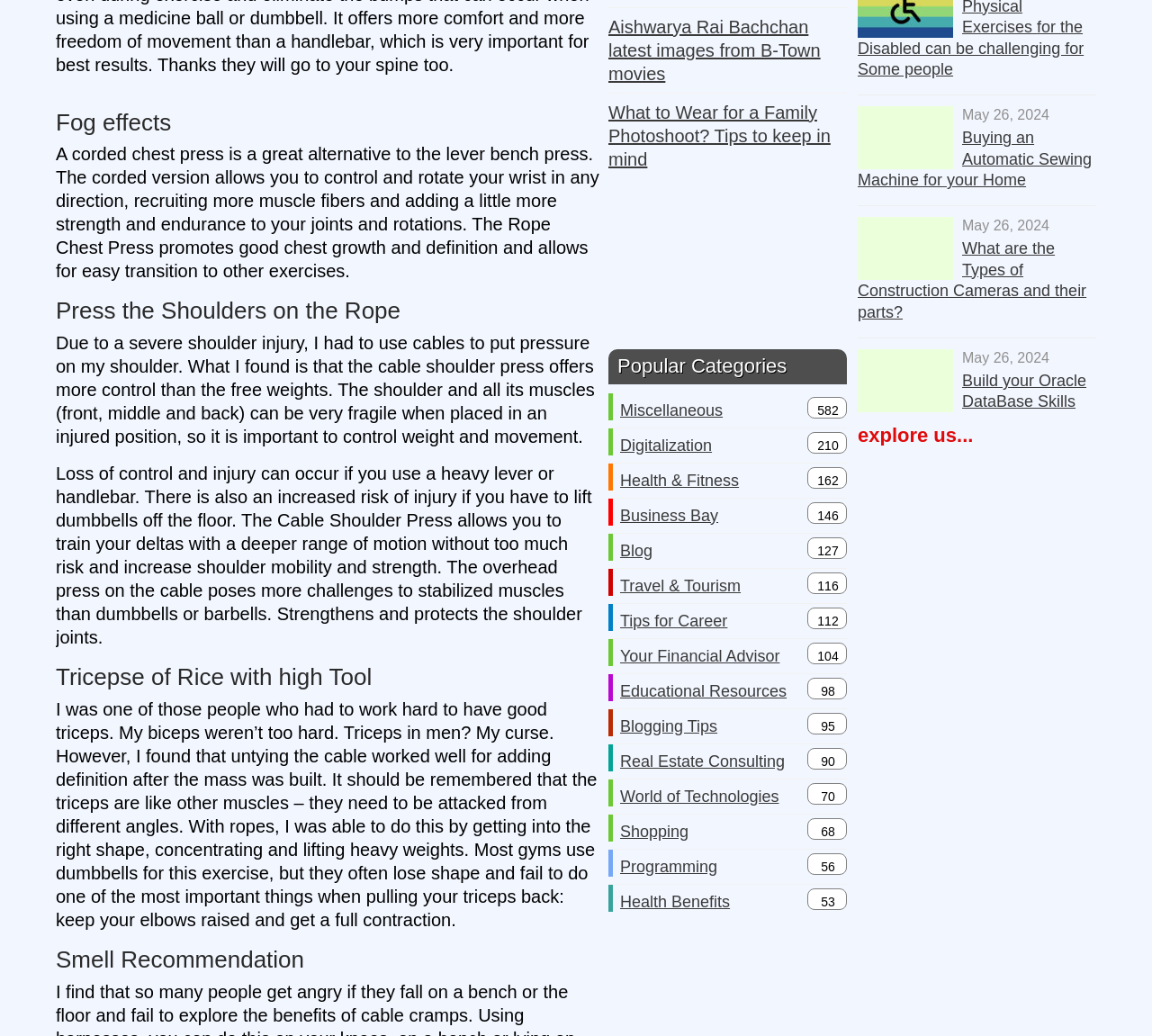Identify the bounding box coordinates of the clickable region necessary to fulfill the following instruction: "View 'Buying an Automatic Sewing Machine for your Home'". The bounding box coordinates should be four float numbers between 0 and 1, i.e., [left, top, right, bottom].

[0.745, 0.103, 0.827, 0.164]